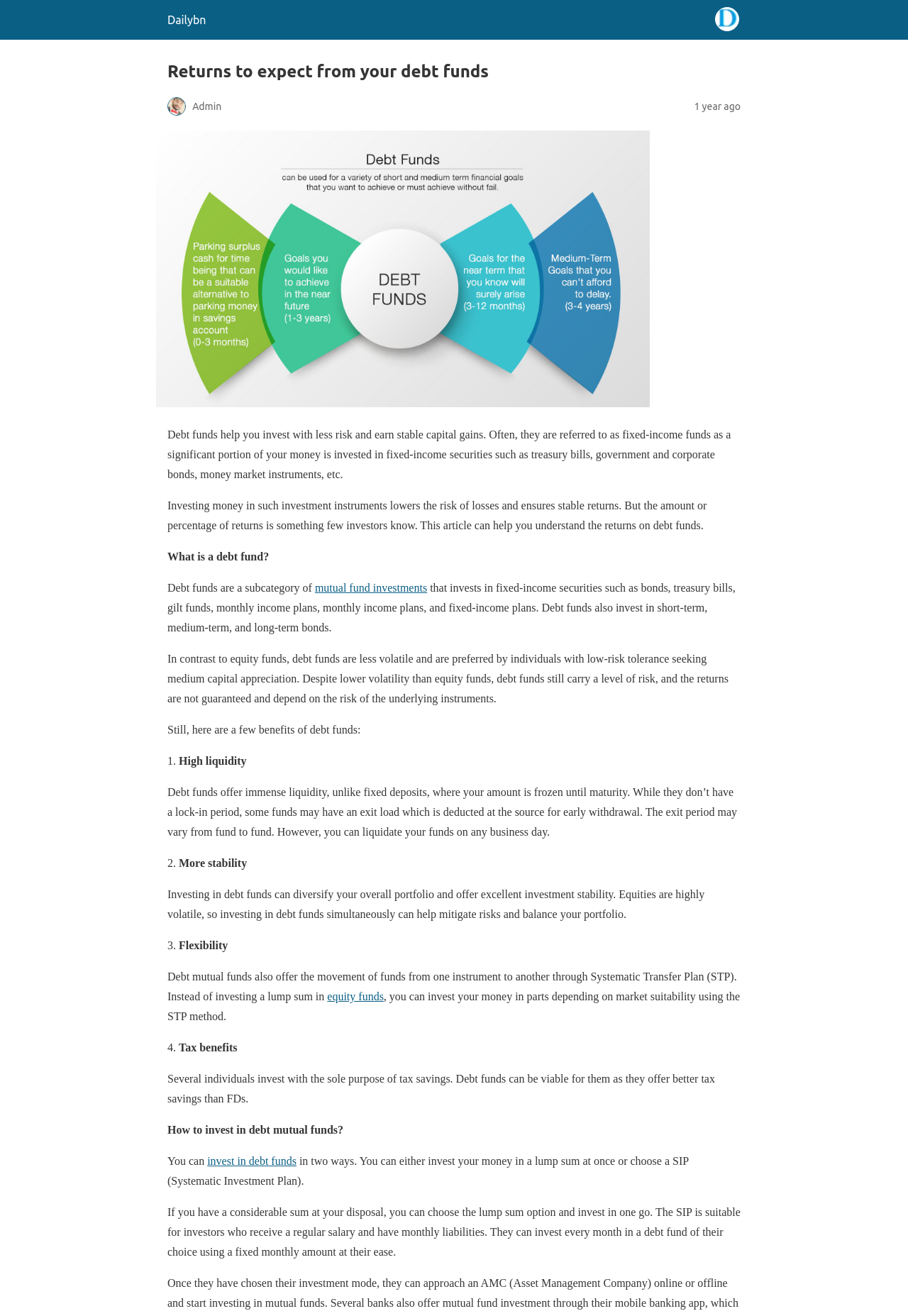Provide a thorough summary of the webpage.

The webpage is about debt funds, specifically discussing the returns one can expect from investing in them. At the top left corner, there is a site icon with the text "Dailybn" next to it. Below the icon, there is a header section with the title "Returns to expect from your debt funds" and an image of an admin icon. To the right of the title, there is a timestamp indicating that the article was published 1 year ago.

The main content of the webpage is divided into sections, each discussing a specific aspect of debt funds. The first section explains what debt funds are, describing them as a subcategory of mutual fund investments that invest in fixed-income securities. The text is accompanied by a link to "mutual fund investments".

The next section discusses the benefits of debt funds, listing four advantages: high liquidity, more stability, flexibility, and tax benefits. Each benefit is explained in detail, with some points including links to related topics, such as "equity funds".

The webpage also provides information on how to invest in debt mutual funds, offering two options: investing a lump sum or choosing a Systematic Investment Plan (SIP). The text explains the suitability of each option for different types of investors.

Throughout the webpage, there are no images other than the site icon, admin icon, and a few icons used as list markers. The layout is clean, with a focus on presenting informative text in a clear and organized manner.